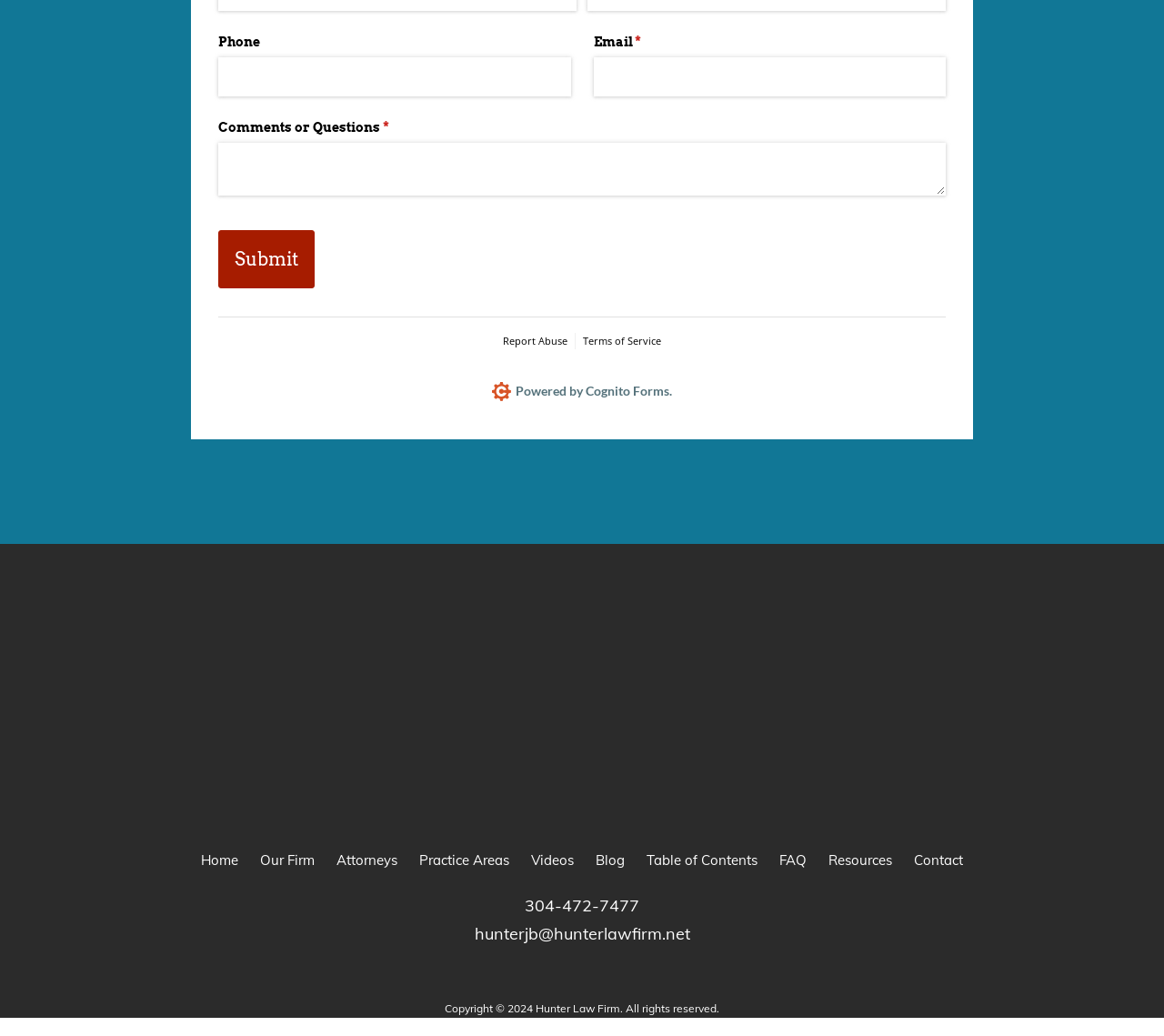Can you look at the image and give a comprehensive answer to the question:
How many links are present in the footer section of this webpage?

The webpage contains a footer section with links to Home, Our Firm, Attorneys, Practice Areas, Videos, Blog, Table of Contents, FAQ, Resources, Contact, and a phone number, totaling 11 links.